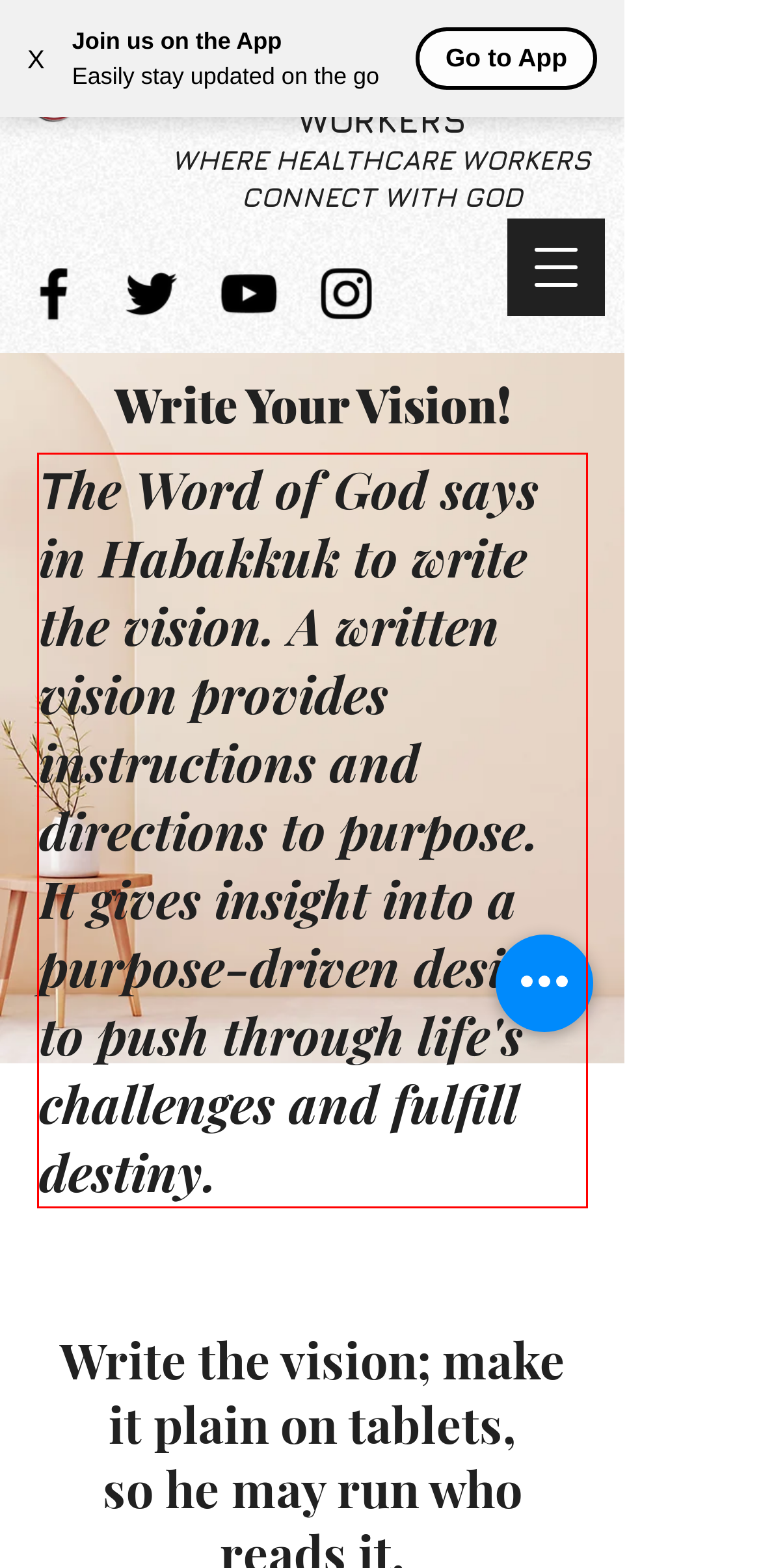Review the webpage screenshot provided, and perform OCR to extract the text from the red bounding box.

The Word of God says in Habakkuk to write the vision. A written vision provides instructions and directions to purpose. It gives insight into a purpose-driven desire to push through life's challenges and fulfill destiny.